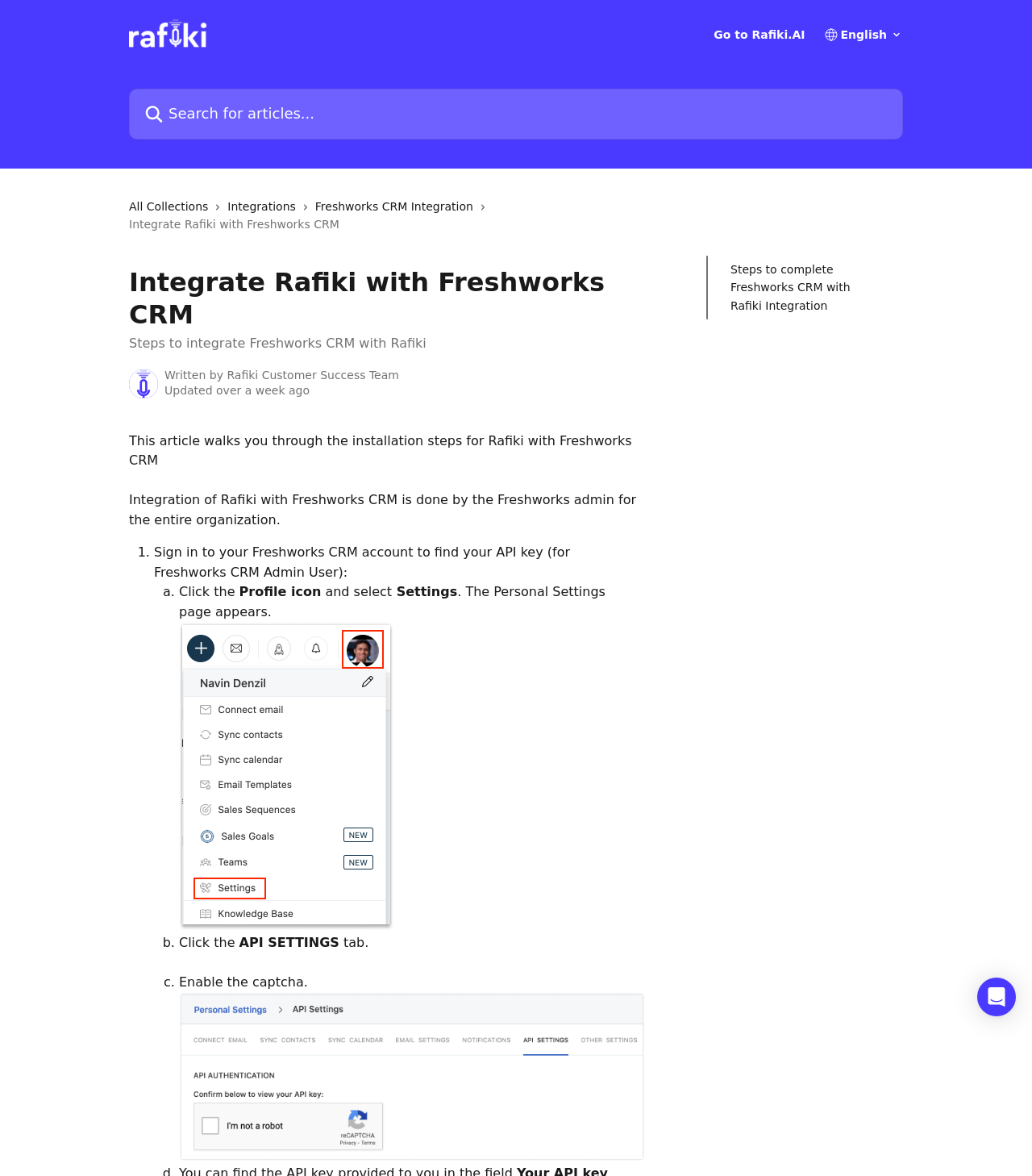From the image, can you give a detailed response to the question below:
What is the name of the tab where the API SETTINGS are found?

I found the answer by reading the step-by-step instructions in the article, which says 'Click the Profile icon and select Settings. The Personal Settings page appears.' and later 'Click the API SETTINGS tab.' This suggests that the API SETTINGS are found in the Personal Settings page, which is accessed through the Profile icon.